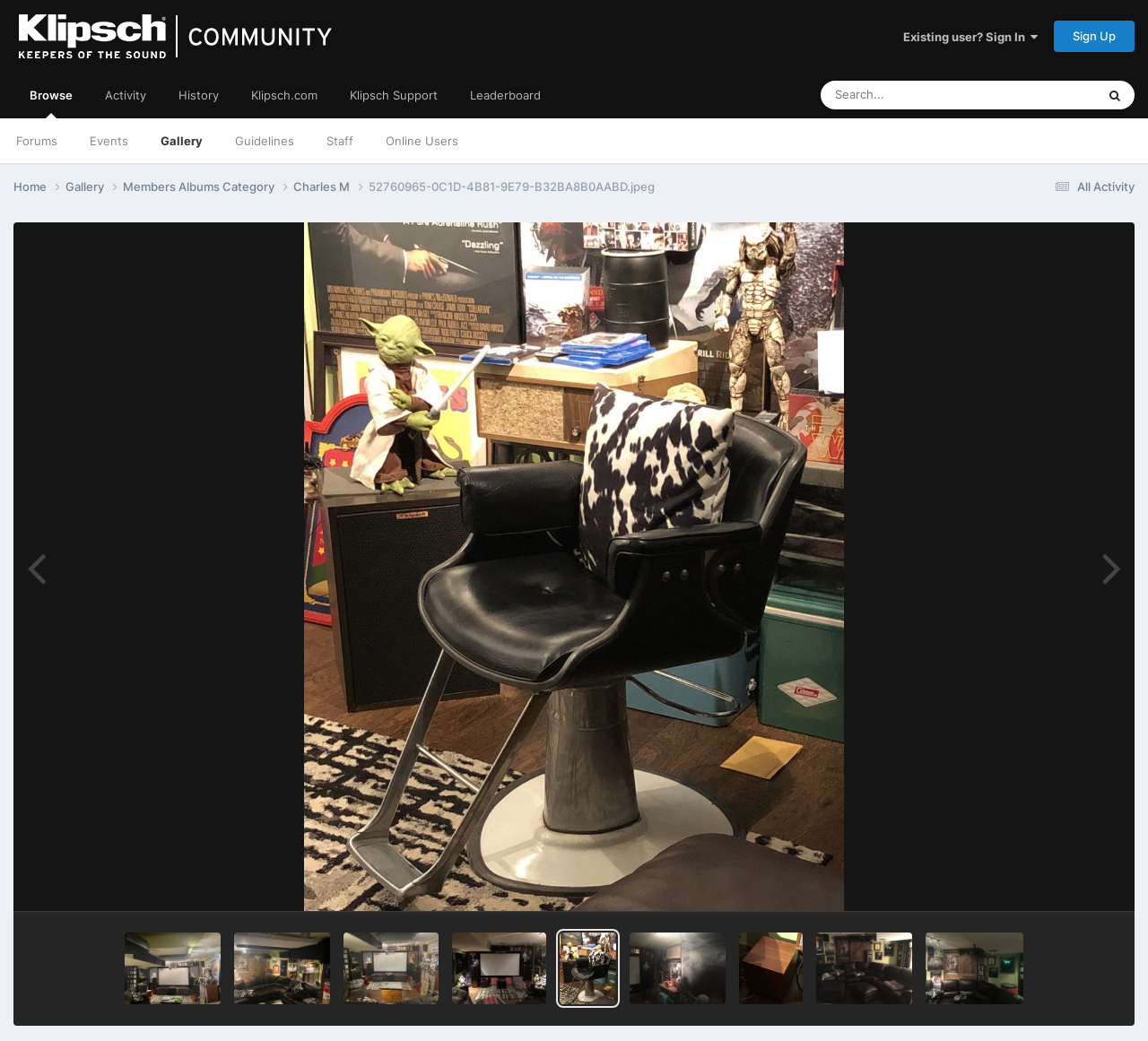Show me the bounding box coordinates of the clickable region to achieve the task as per the instruction: "Sign in".

[0.787, 0.028, 0.904, 0.042]